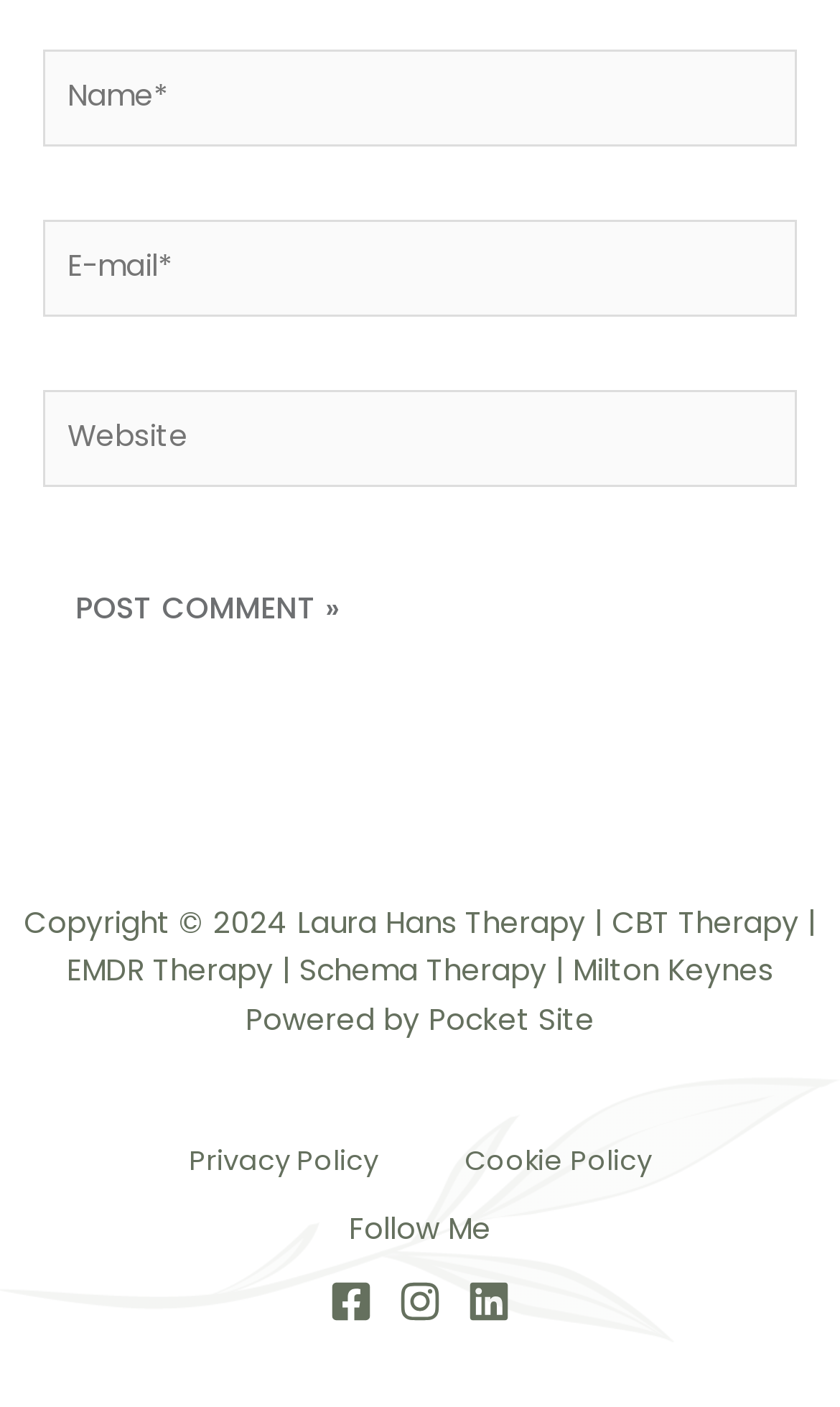Provide the bounding box for the UI element matching this description: "aria-label="Facebook"".

[0.392, 0.91, 0.444, 0.94]